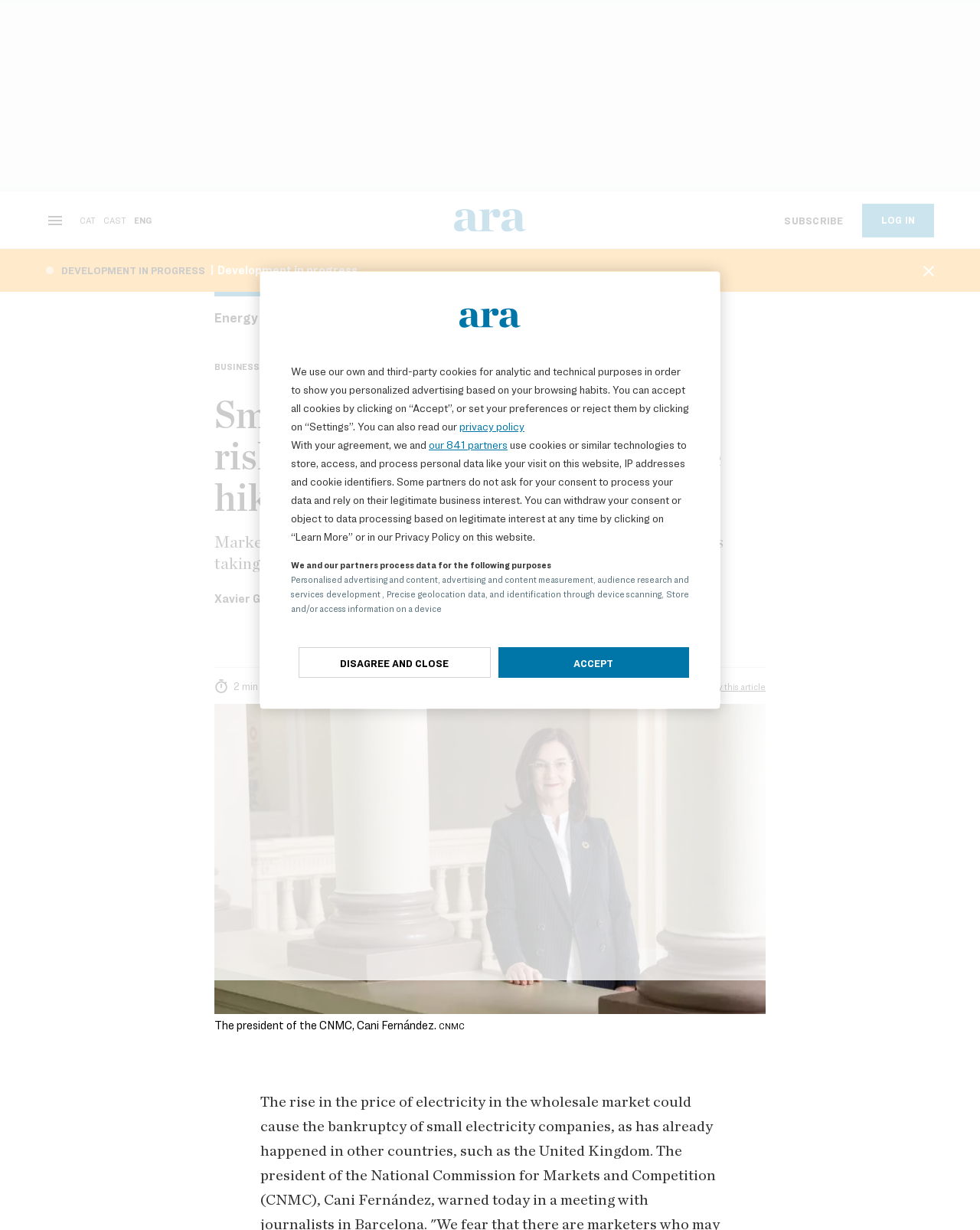Who is the president of the CNMC?
Identify the answer in the screenshot and reply with a single word or phrase.

Cani Fernández